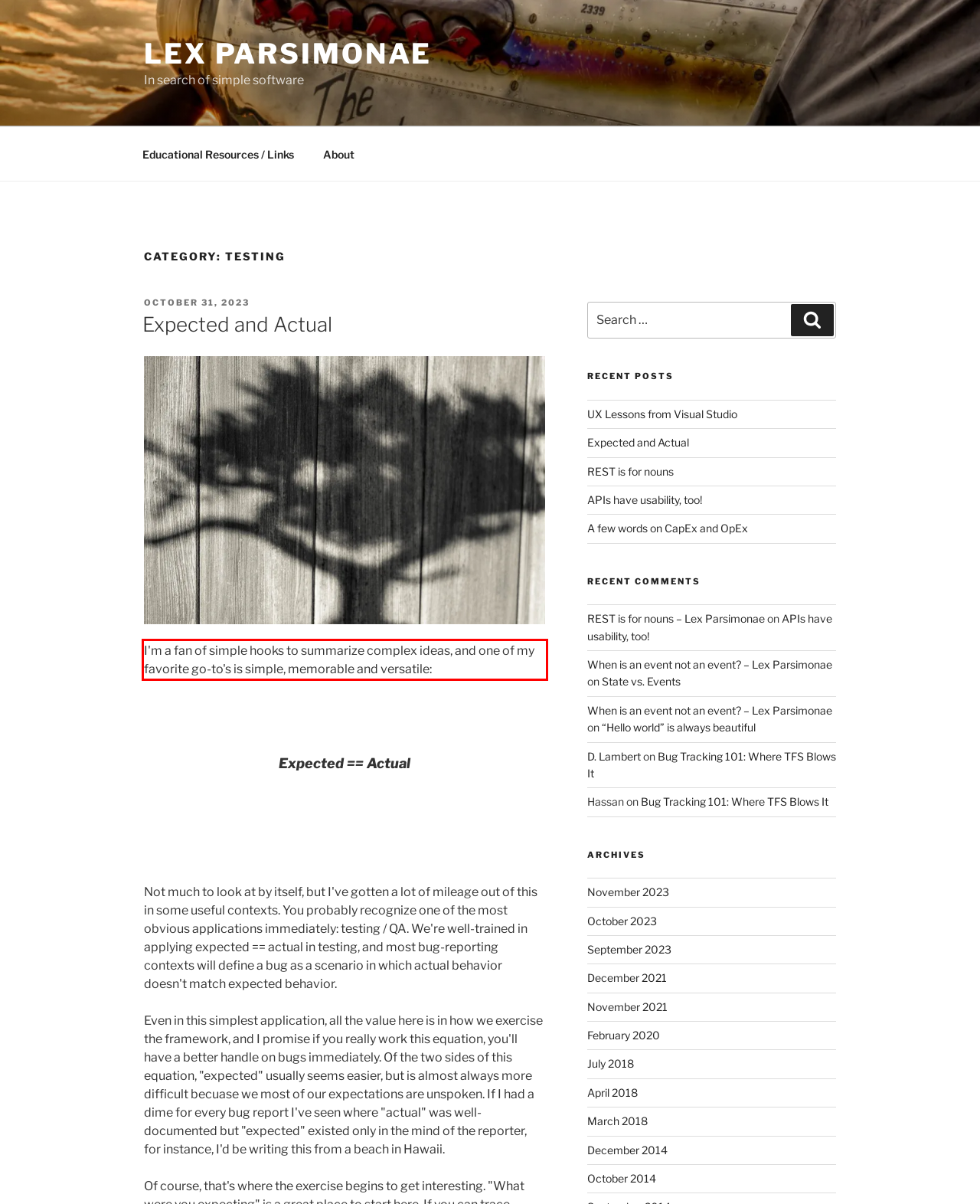Given a screenshot of a webpage containing a red rectangle bounding box, extract and provide the text content found within the red bounding box.

I'm a fan of simple hooks to summarize complex ideas, and one of my favorite go-to's is simple, memorable and versatile: